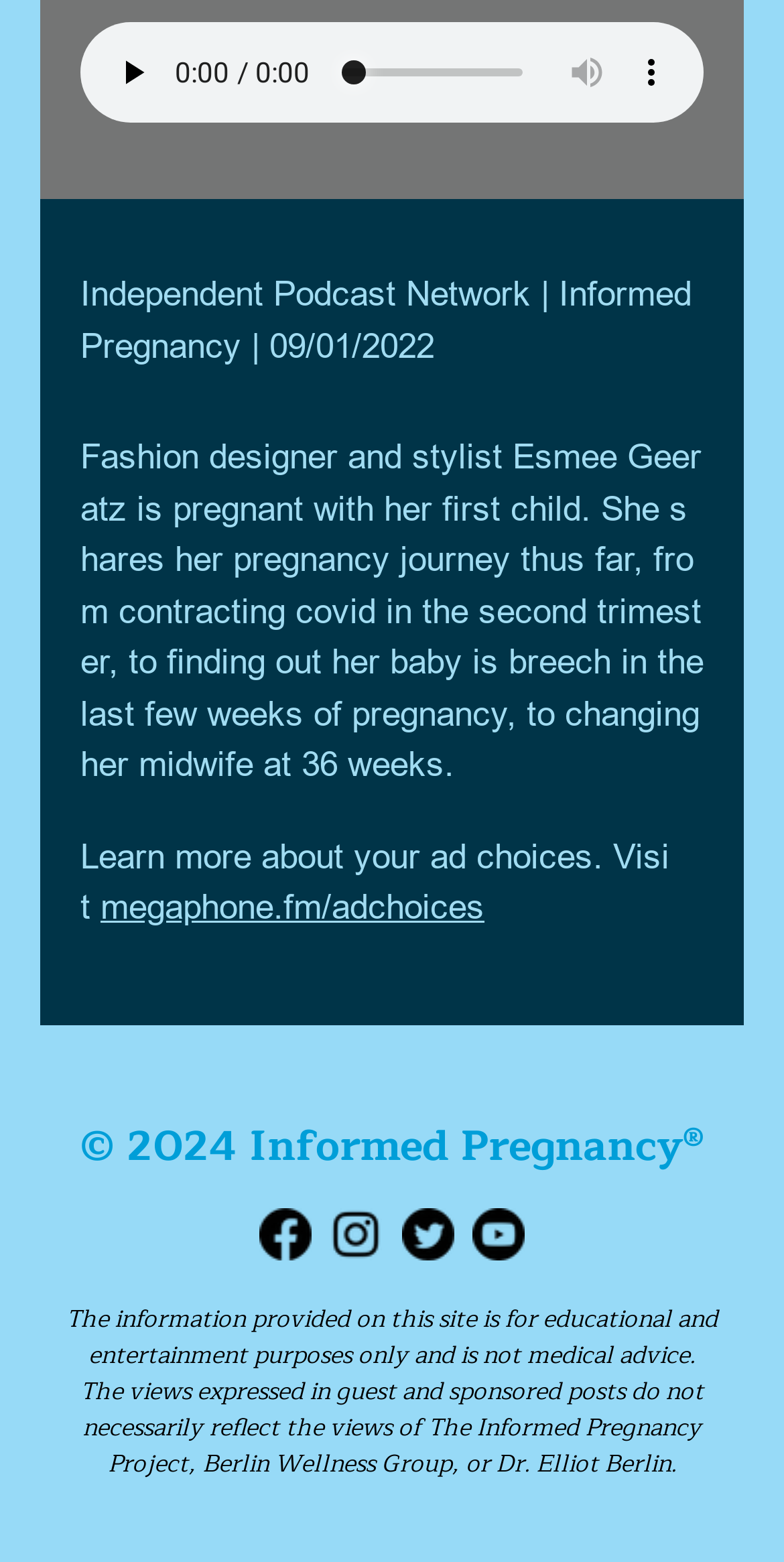What is the purpose of the slider?
Give a detailed and exhaustive answer to the question.

The slider element is described as an 'audio time scrubber' and has a value range from 0 to 100, indicating that it is used to control the playback position of the audio content.